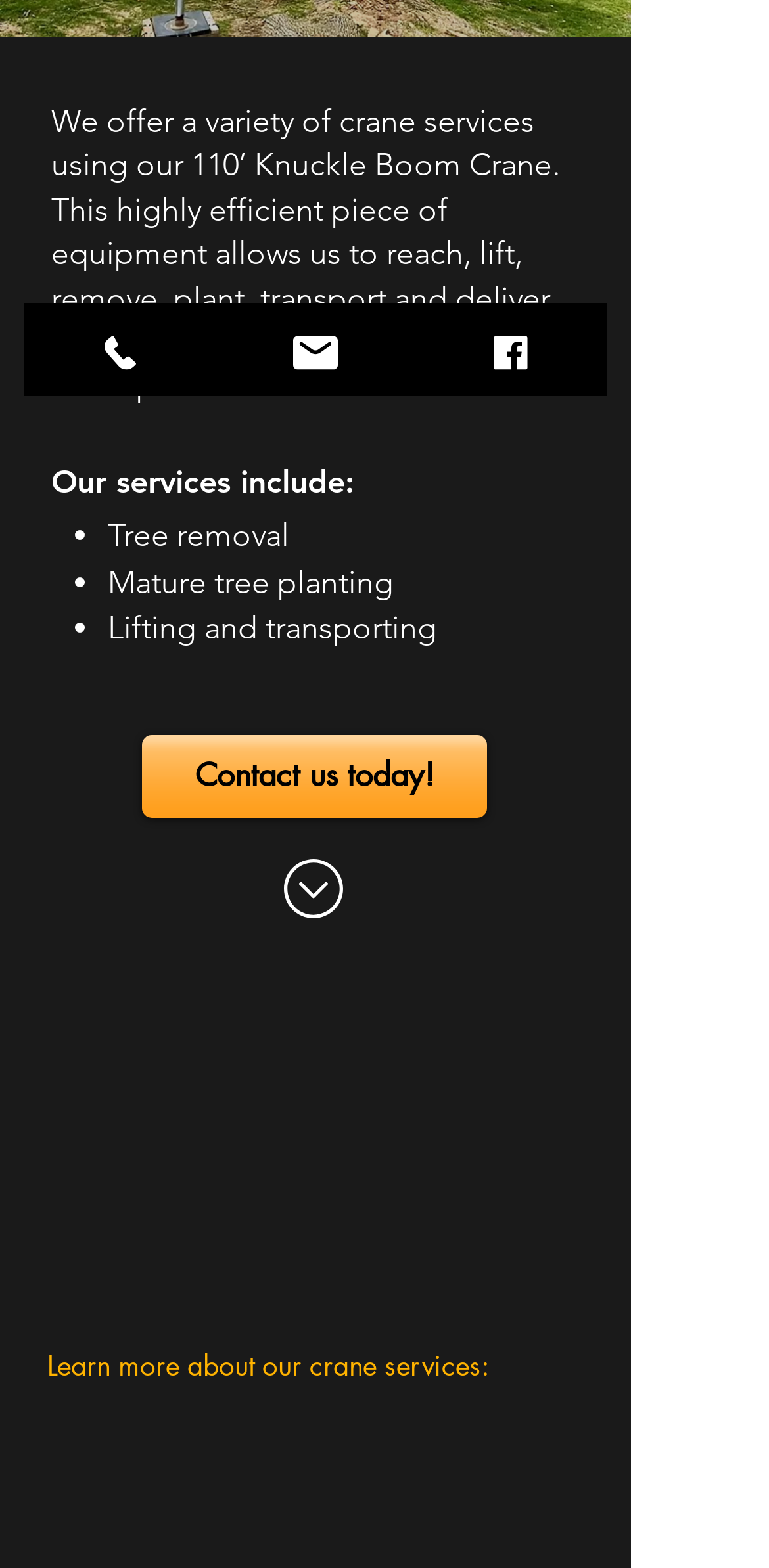Identify the bounding box of the HTML element described as: "Phone".

[0.031, 0.194, 0.284, 0.253]